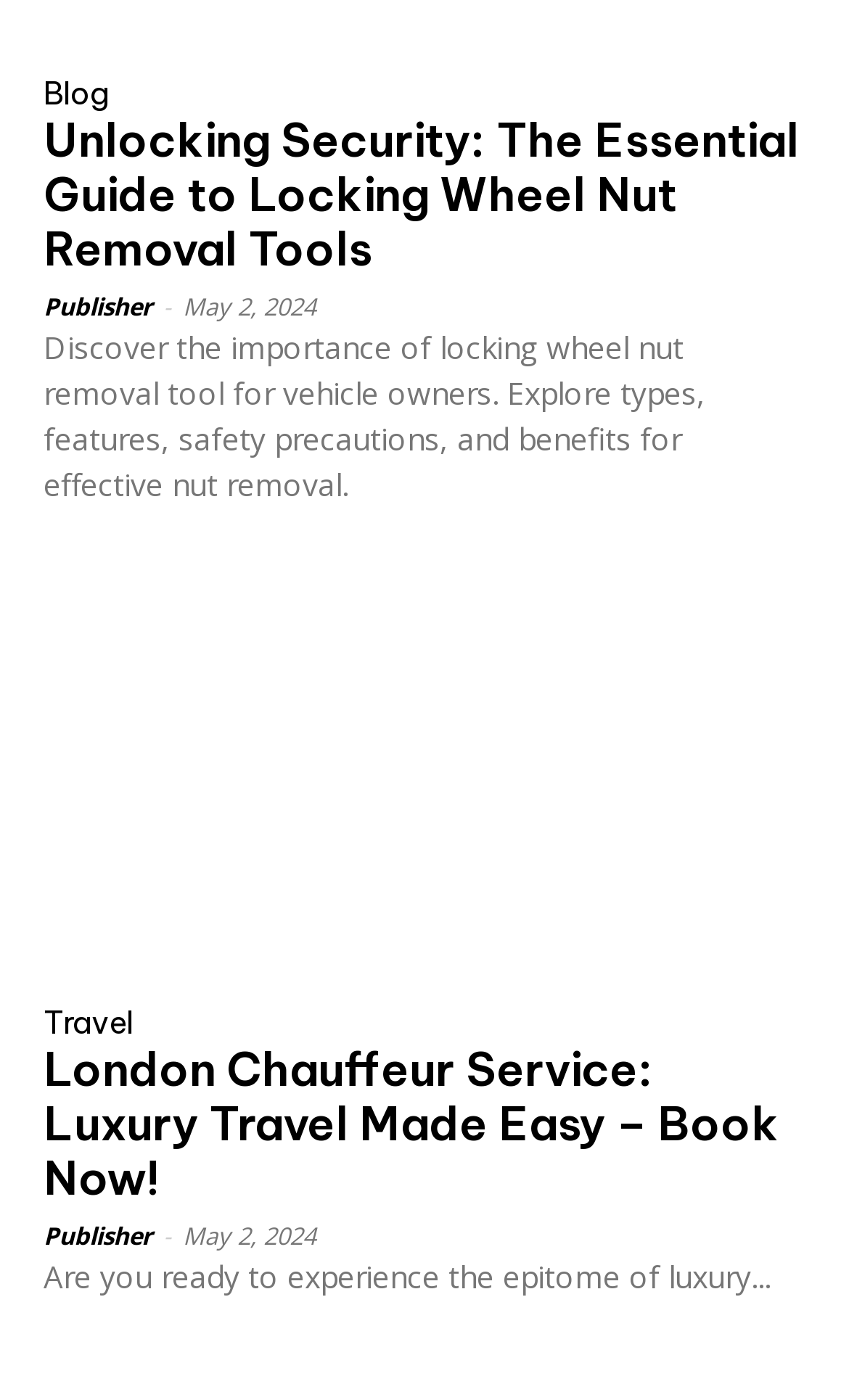Please provide the bounding box coordinates for the UI element as described: "Publisher". The coordinates must be four floats between 0 and 1, represented as [left, top, right, bottom].

[0.051, 0.206, 0.179, 0.229]